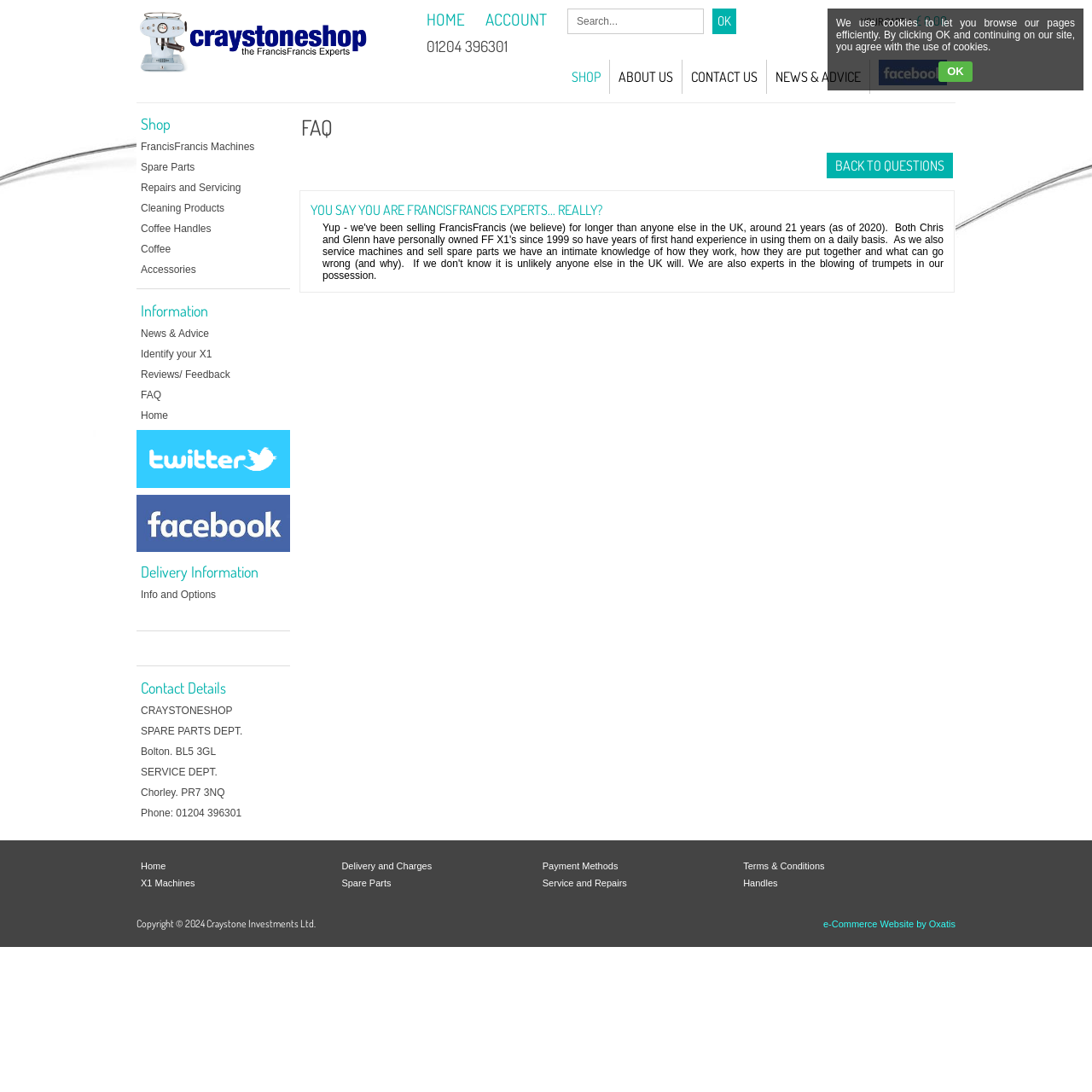Locate the bounding box coordinates of the element I should click to achieve the following instruction: "Learn about FrancisFrancis machines".

[0.125, 0.125, 0.266, 0.144]